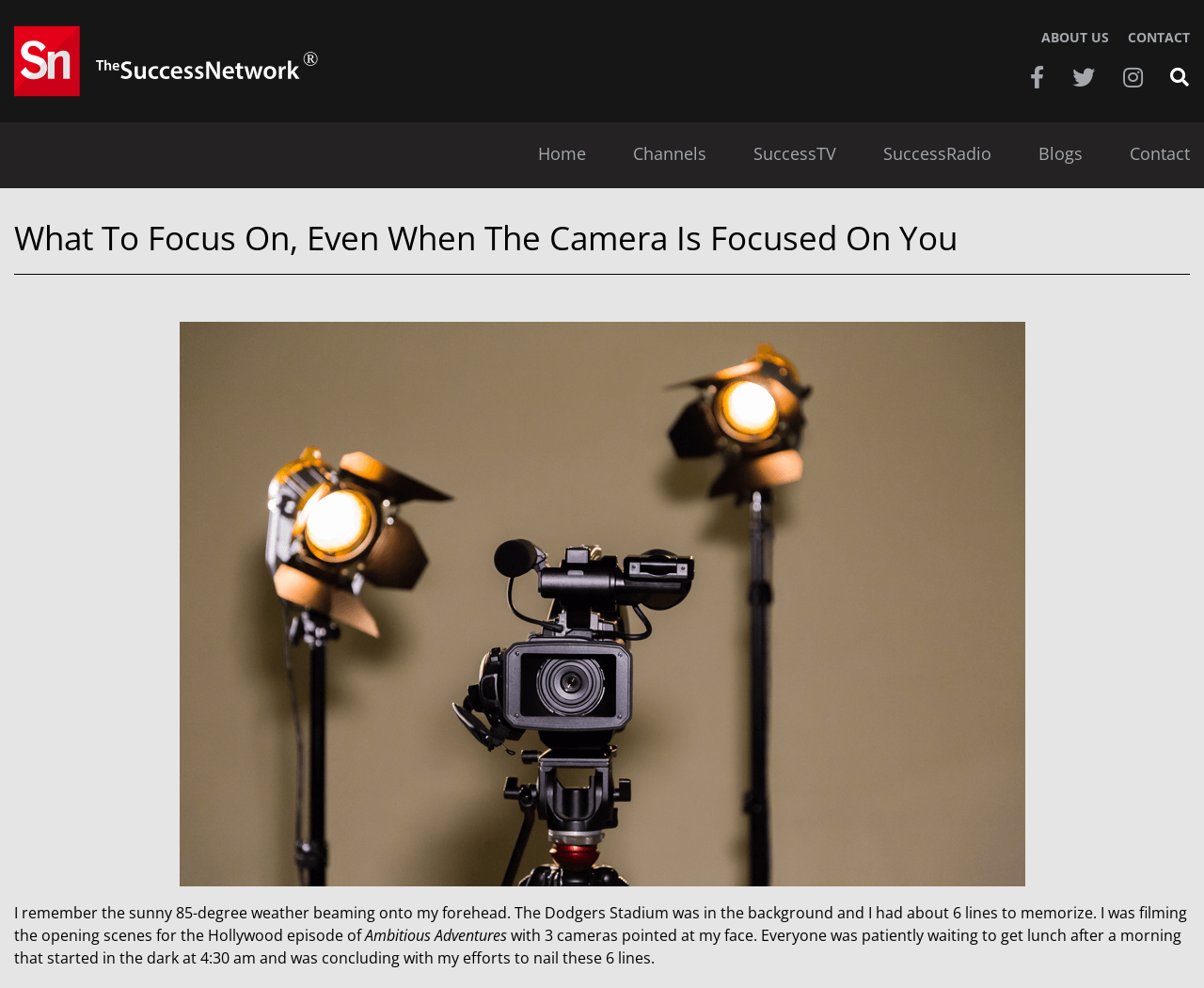Locate the coordinates of the bounding box for the clickable region that fulfills this instruction: "Click on SuccessTV".

[0.626, 0.147, 0.695, 0.168]